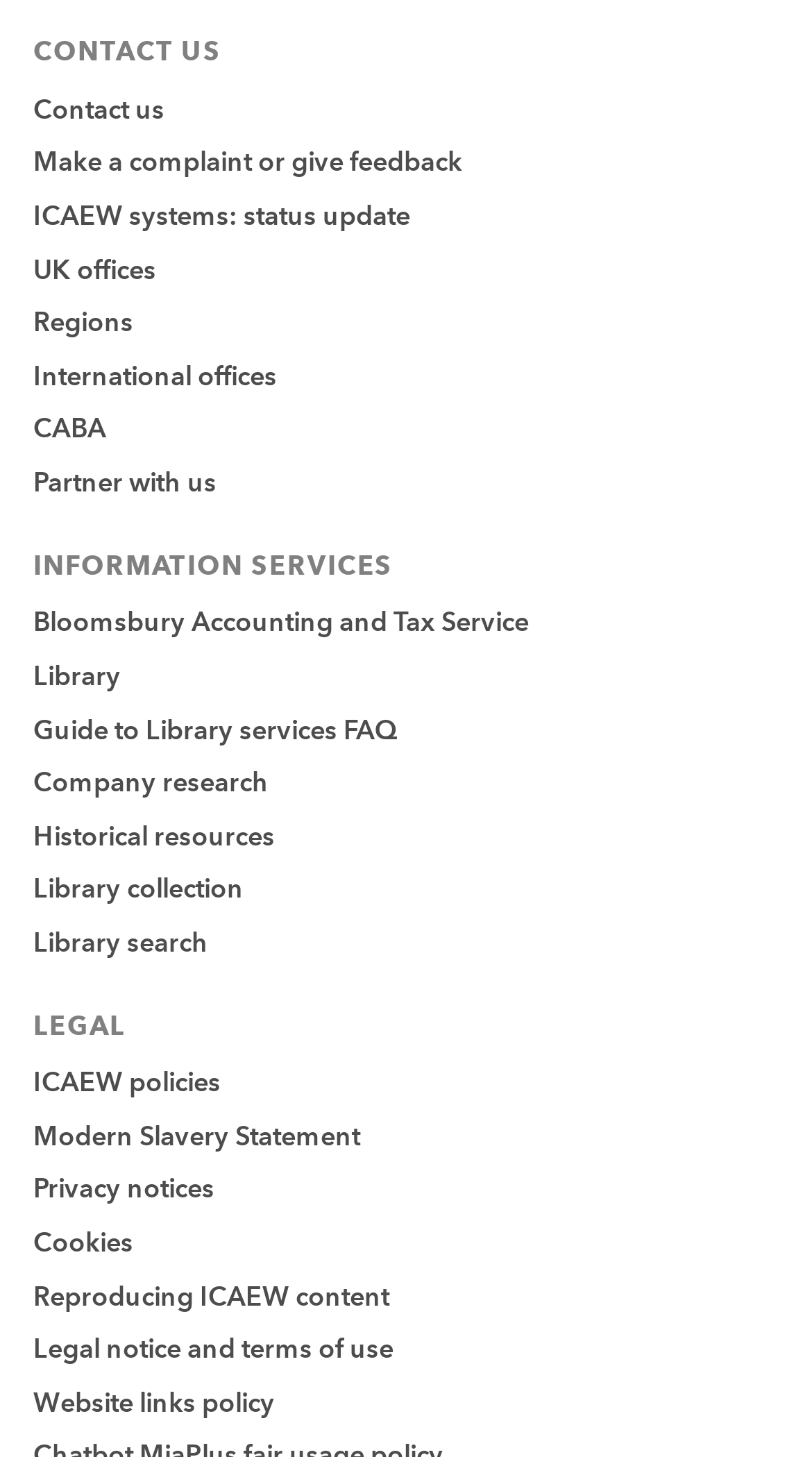Identify the bounding box coordinates for the UI element described by the following text: "Partner with us". Provide the coordinates as four float numbers between 0 and 1, in the format [left, top, right, bottom].

[0.041, 0.32, 0.267, 0.343]